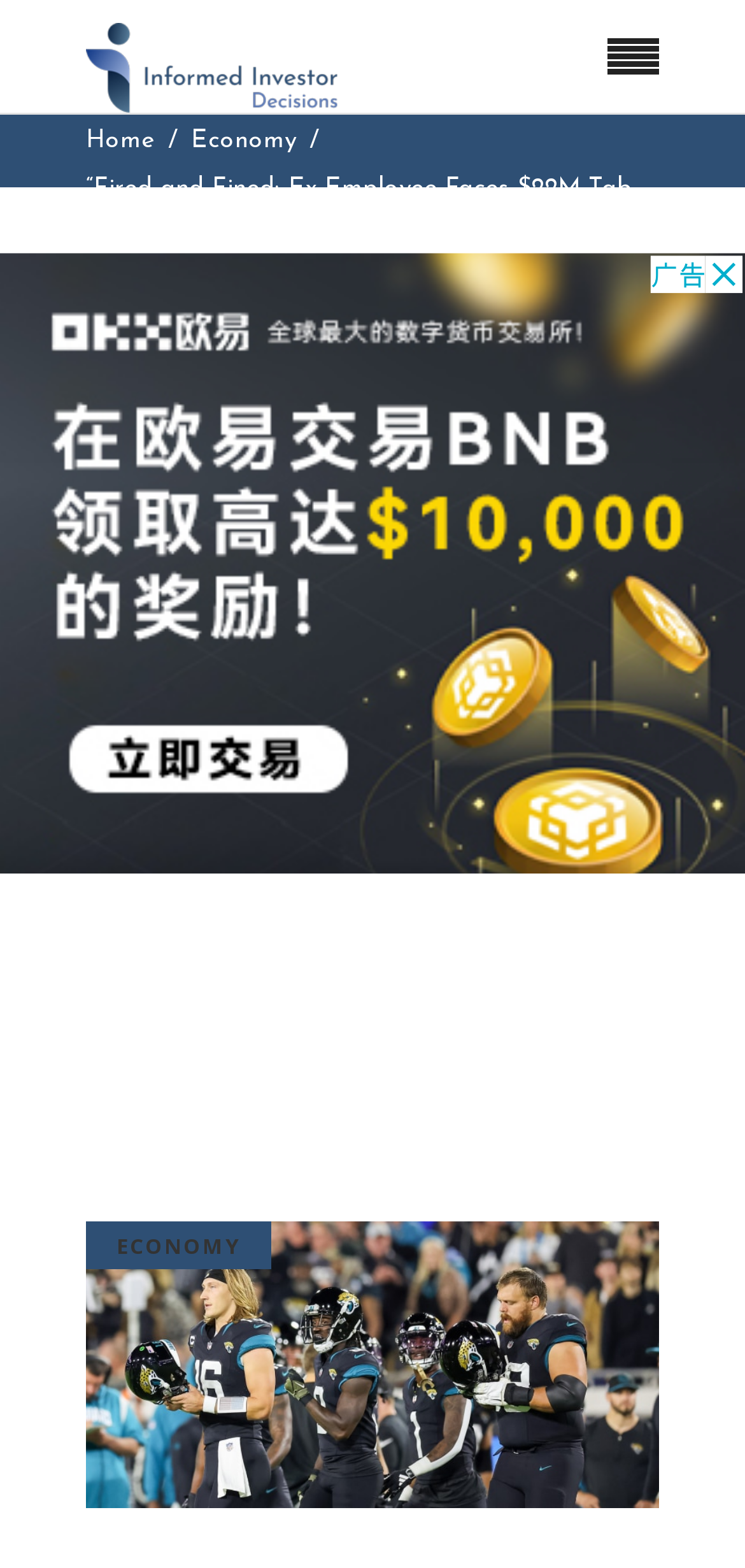What is the type of content on this webpage?
Please analyze the image and answer the question with as much detail as possible.

The webpage contains a heading and a block of text, which suggests that it is an article. The presence of a heading and the layout of the content also support this conclusion.